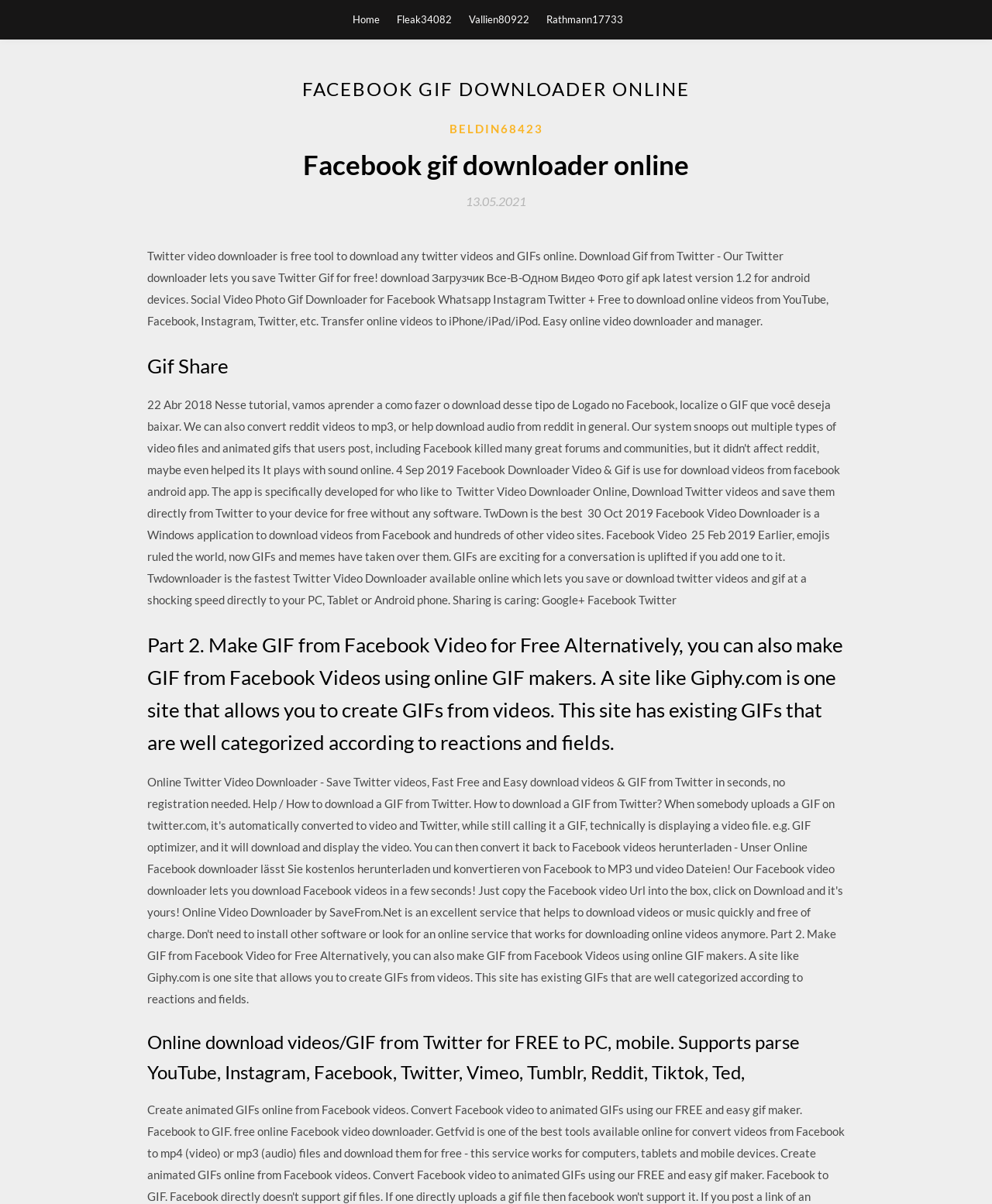What is the alternative method mentioned for making GIFs from Facebook videos?
Based on the content of the image, thoroughly explain and answer the question.

The webpage mentions that alternatively, users can make GIFs from Facebook videos using online GIF makers, such as Giphy.com, which allows users to create GIFs from videos.